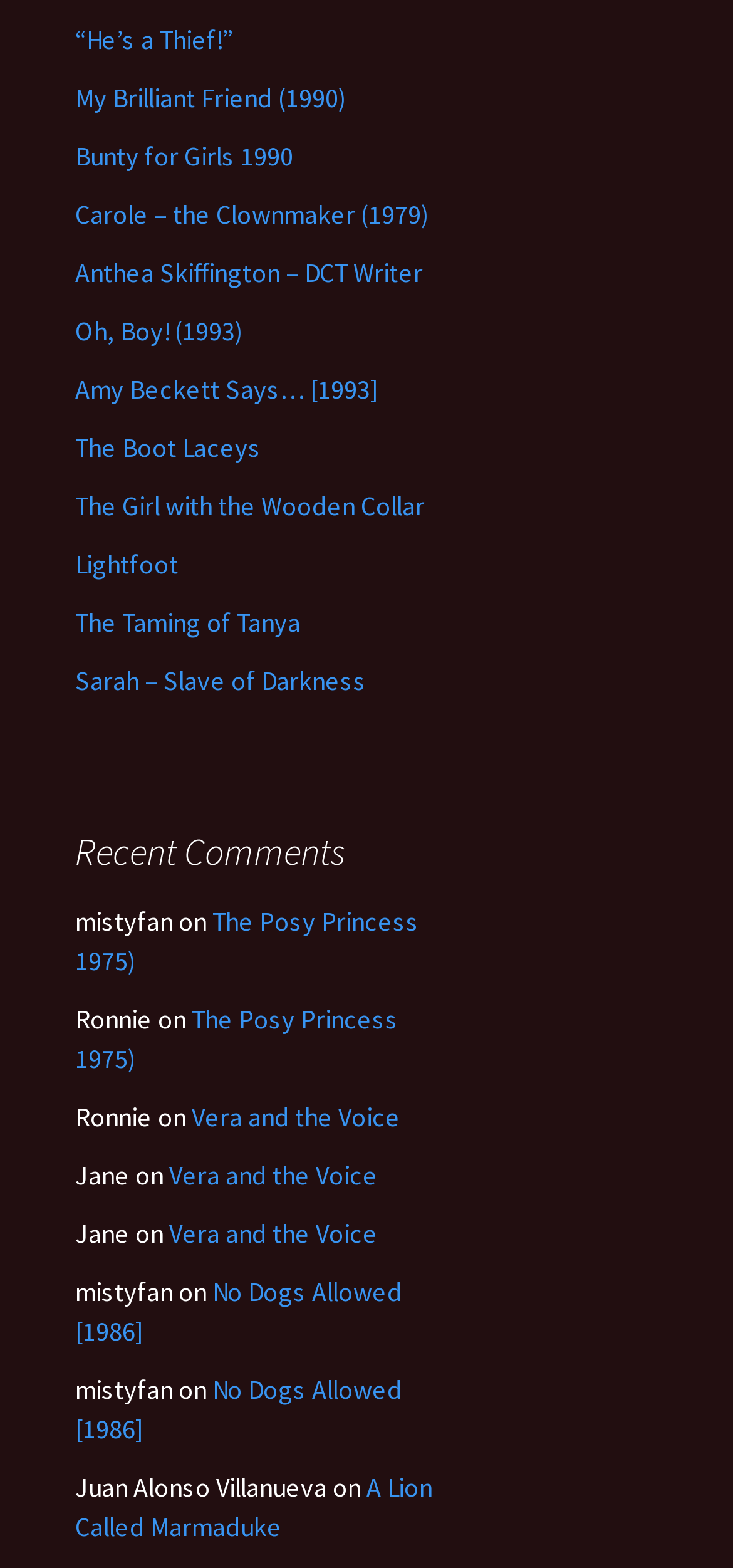Answer the question briefly using a single word or phrase: 
What is the purpose of the 'Recent Comments' section?

Displaying recent comments